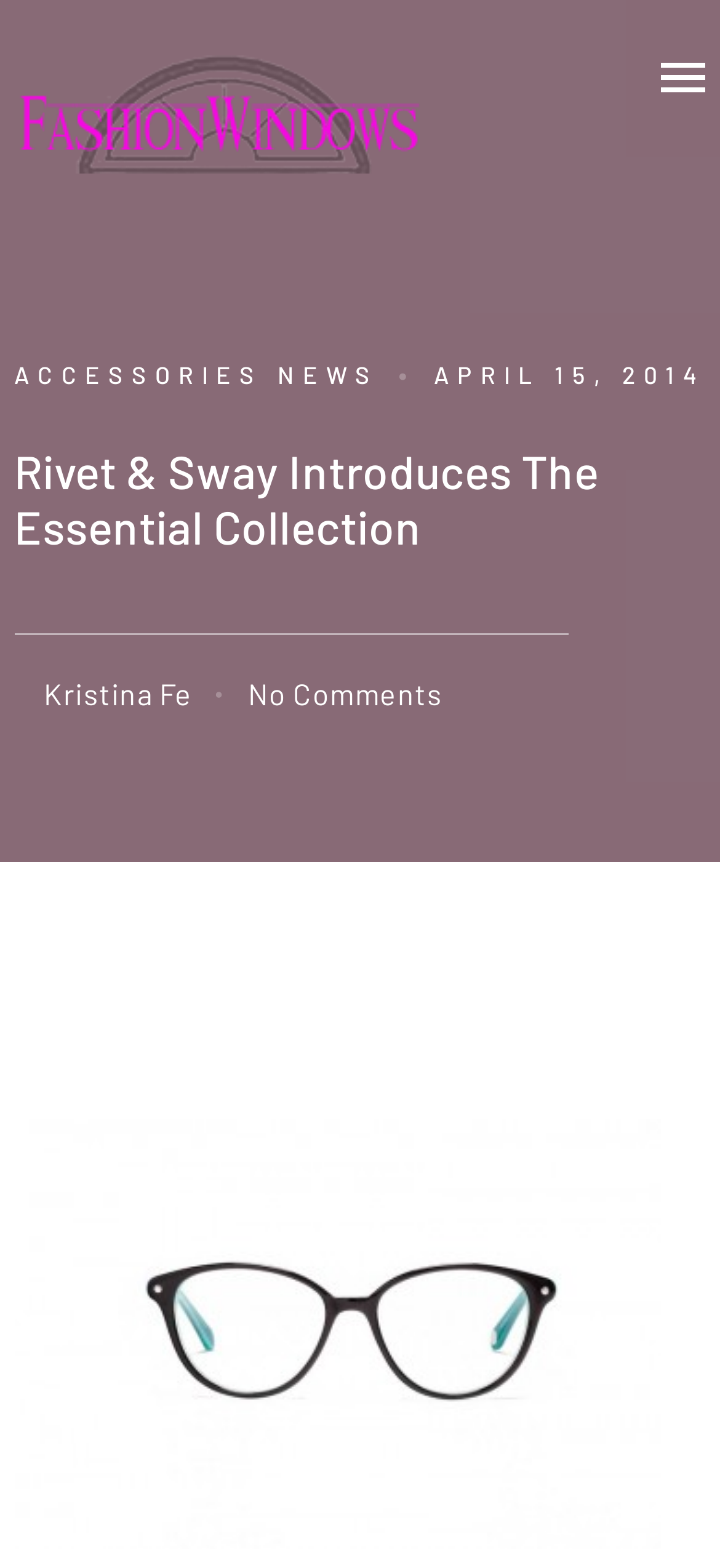For the element described, predict the bounding box coordinates as (top-left x, top-left y, bottom-right x, bottom-right y). All values should be between 0 and 1. Element description: Accessories

[0.02, 0.23, 0.365, 0.248]